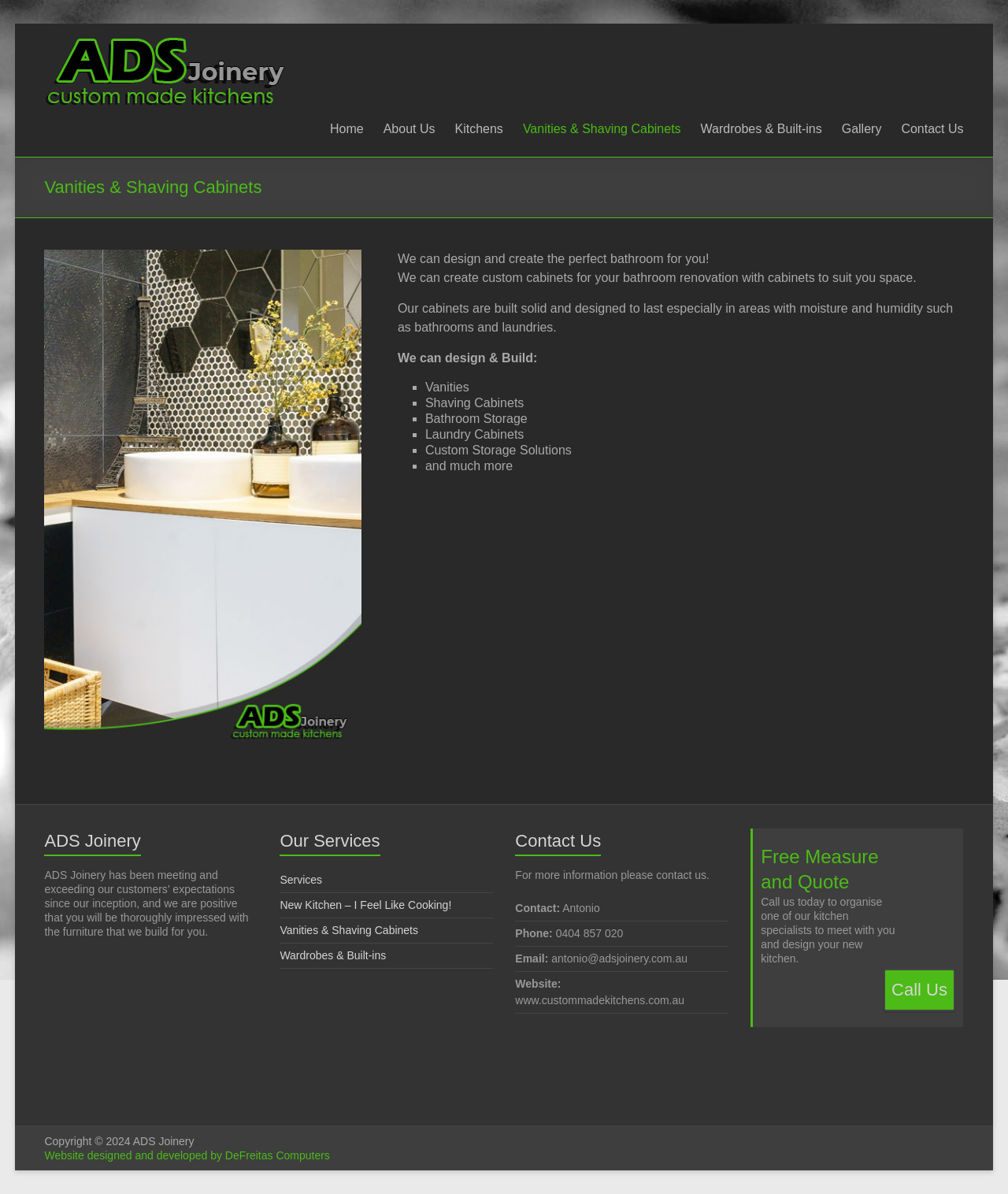Answer the question with a brief word or phrase:
What is the name of the company that designed and developed the website?

DeFreitas Computers